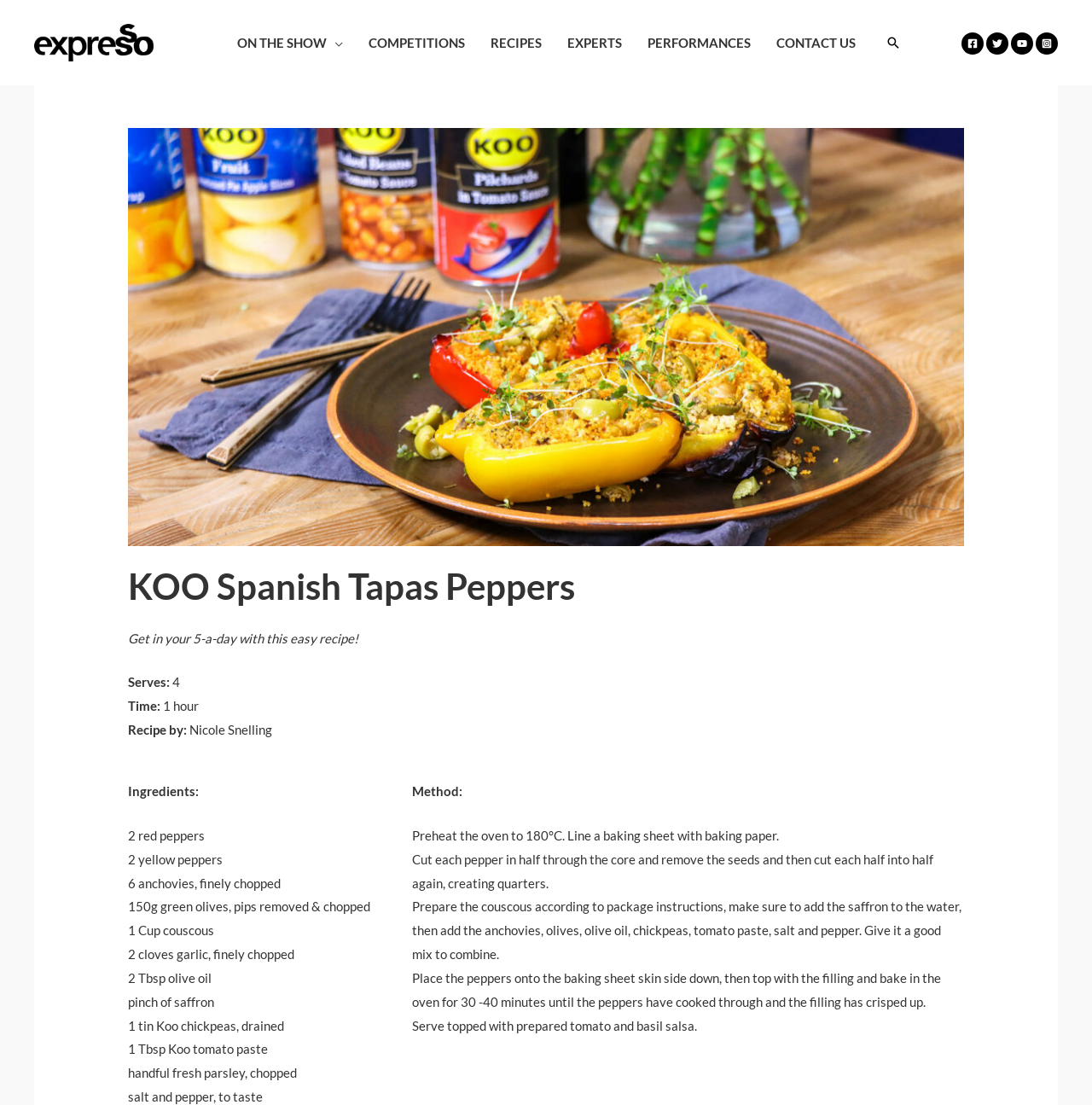Given the element description Performances, specify the bounding box coordinates of the corresponding UI element in the format (top-left x, top-left y, bottom-right x, bottom-right y). All values must be between 0 and 1.

[0.581, 0.012, 0.699, 0.066]